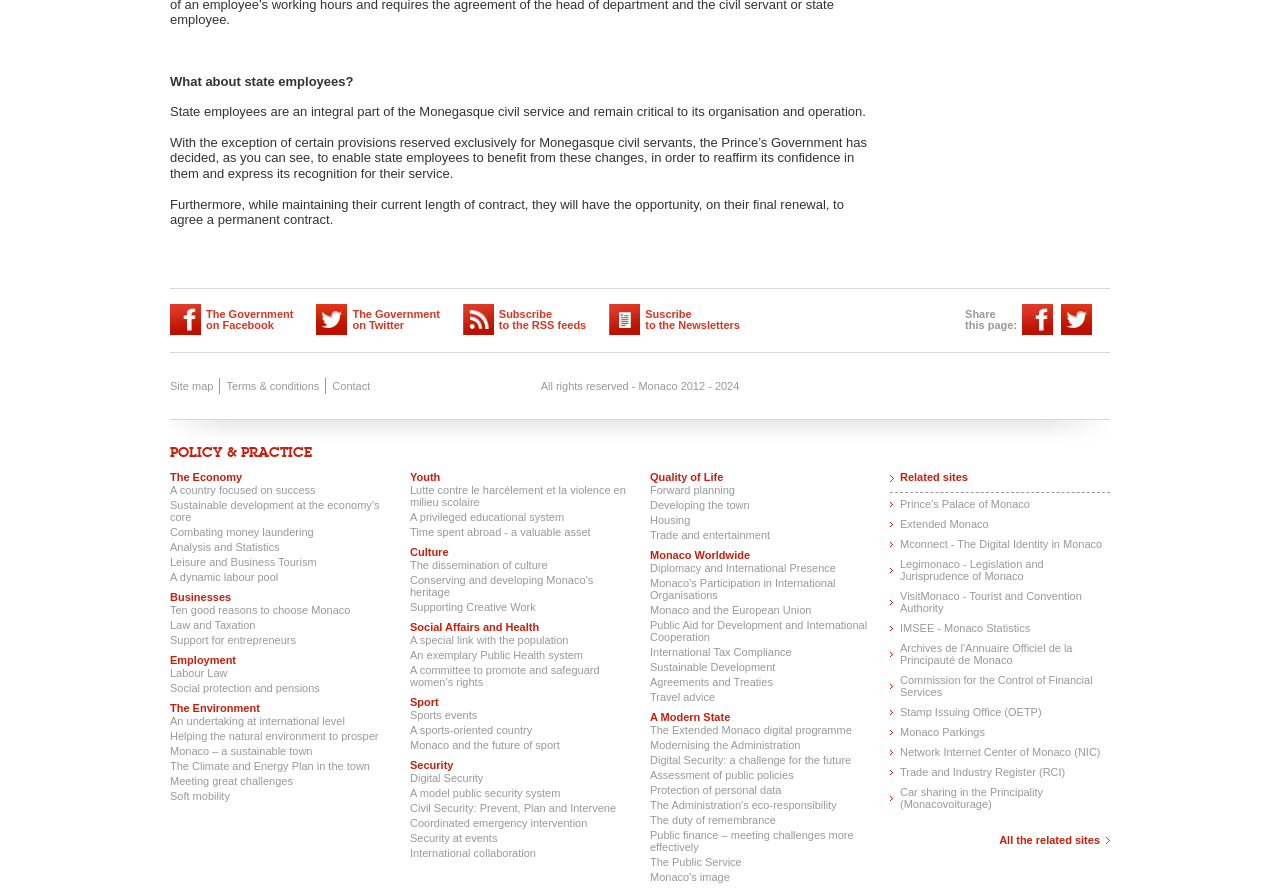Pinpoint the bounding box coordinates of the area that should be clicked to complete the following instruction: "Read about the Climate and Energy Plan". The coordinates must be given as four float numbers between 0 and 1, i.e., [left, top, right, bottom].

[0.133, 0.853, 0.305, 0.867]